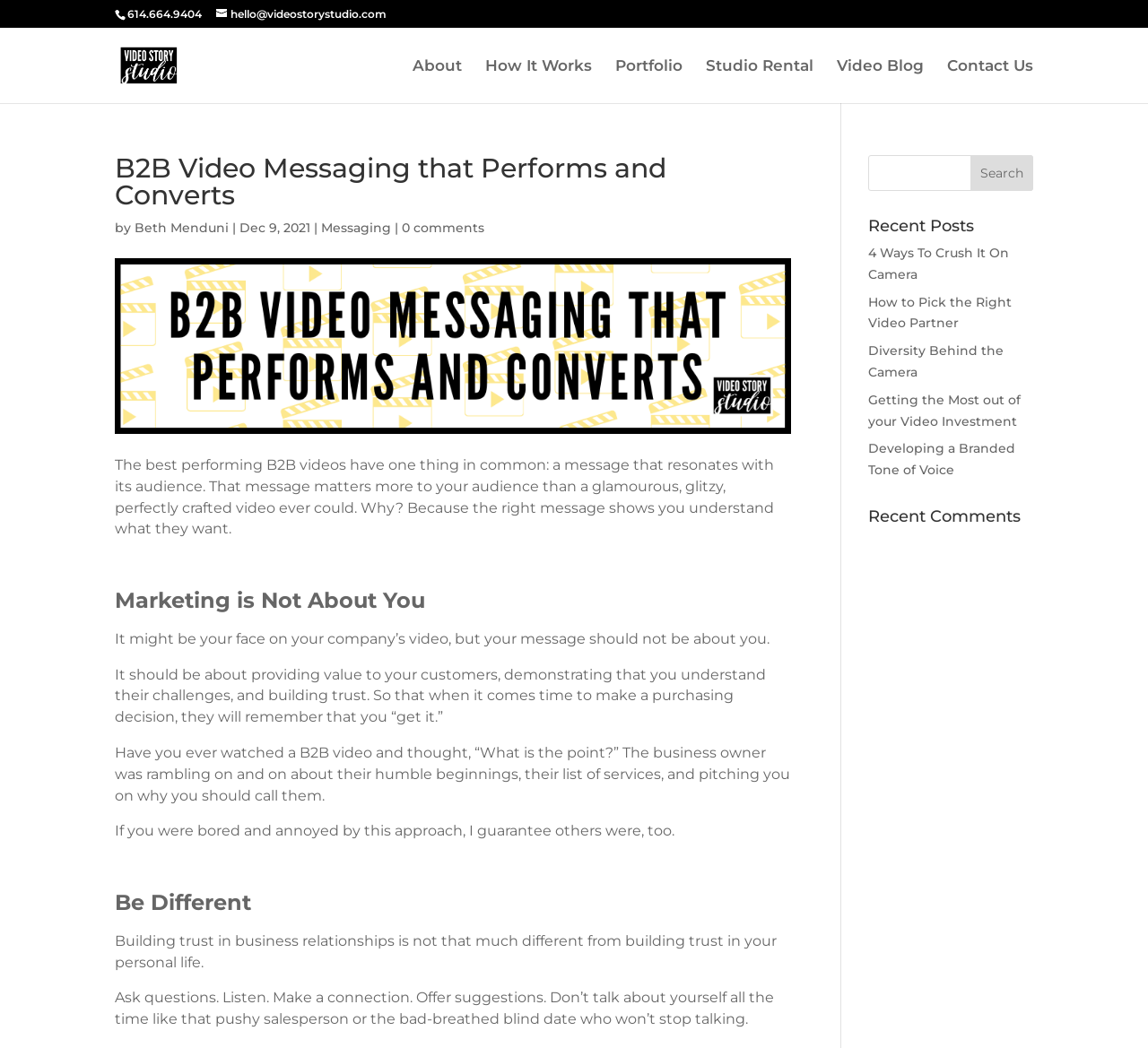Using the element description provided, determine the bounding box coordinates in the format (top-left x, top-left y, bottom-right x, bottom-right y). Ensure that all values are floating point numbers between 0 and 1. Element description: Diversity Behind the Camera

[0.756, 0.327, 0.874, 0.363]